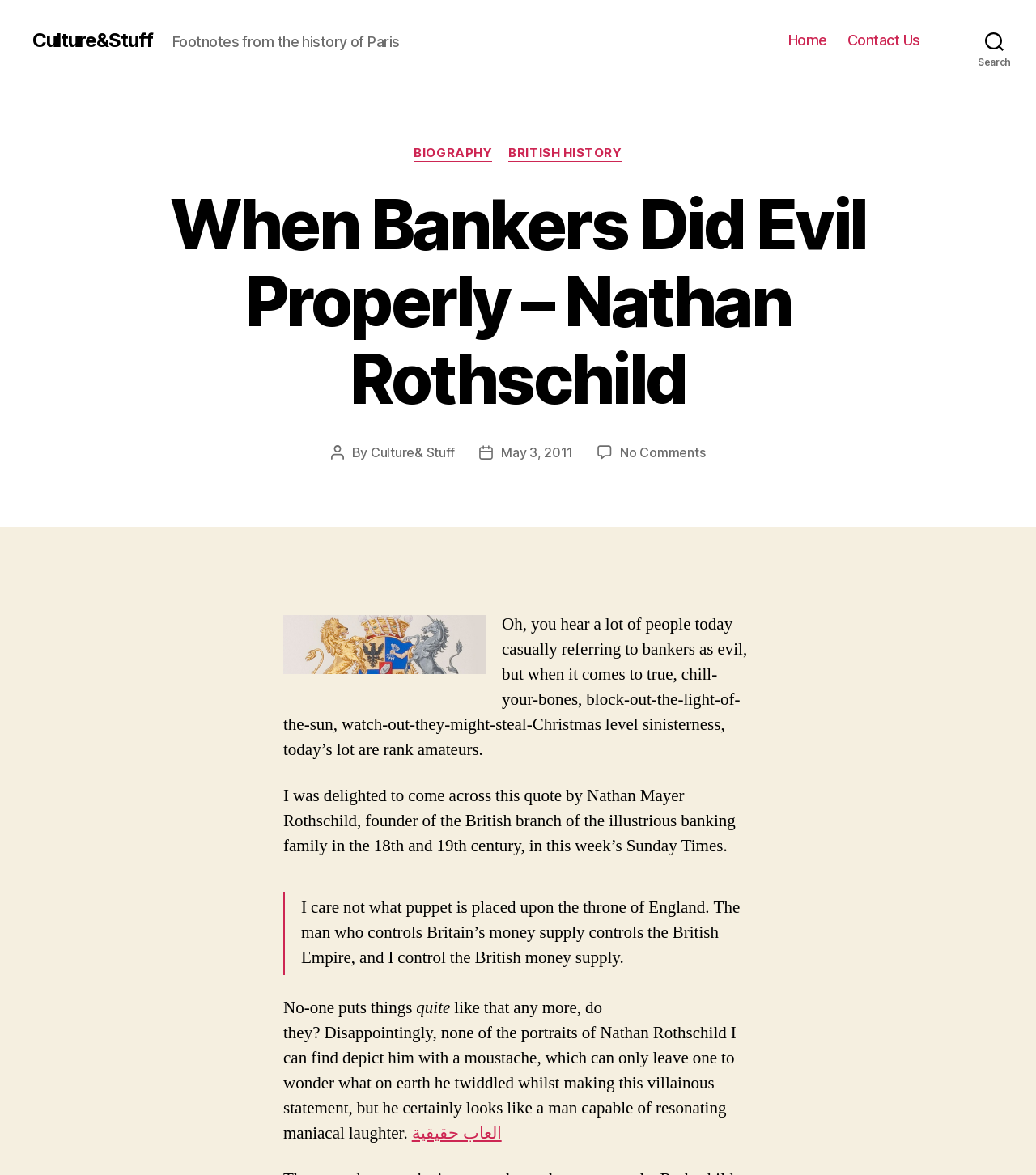Determine the bounding box coordinates for the clickable element required to fulfill the instruction: "Search for something". Provide the coordinates as four float numbers between 0 and 1, i.e., [left, top, right, bottom].

[0.92, 0.019, 1.0, 0.05]